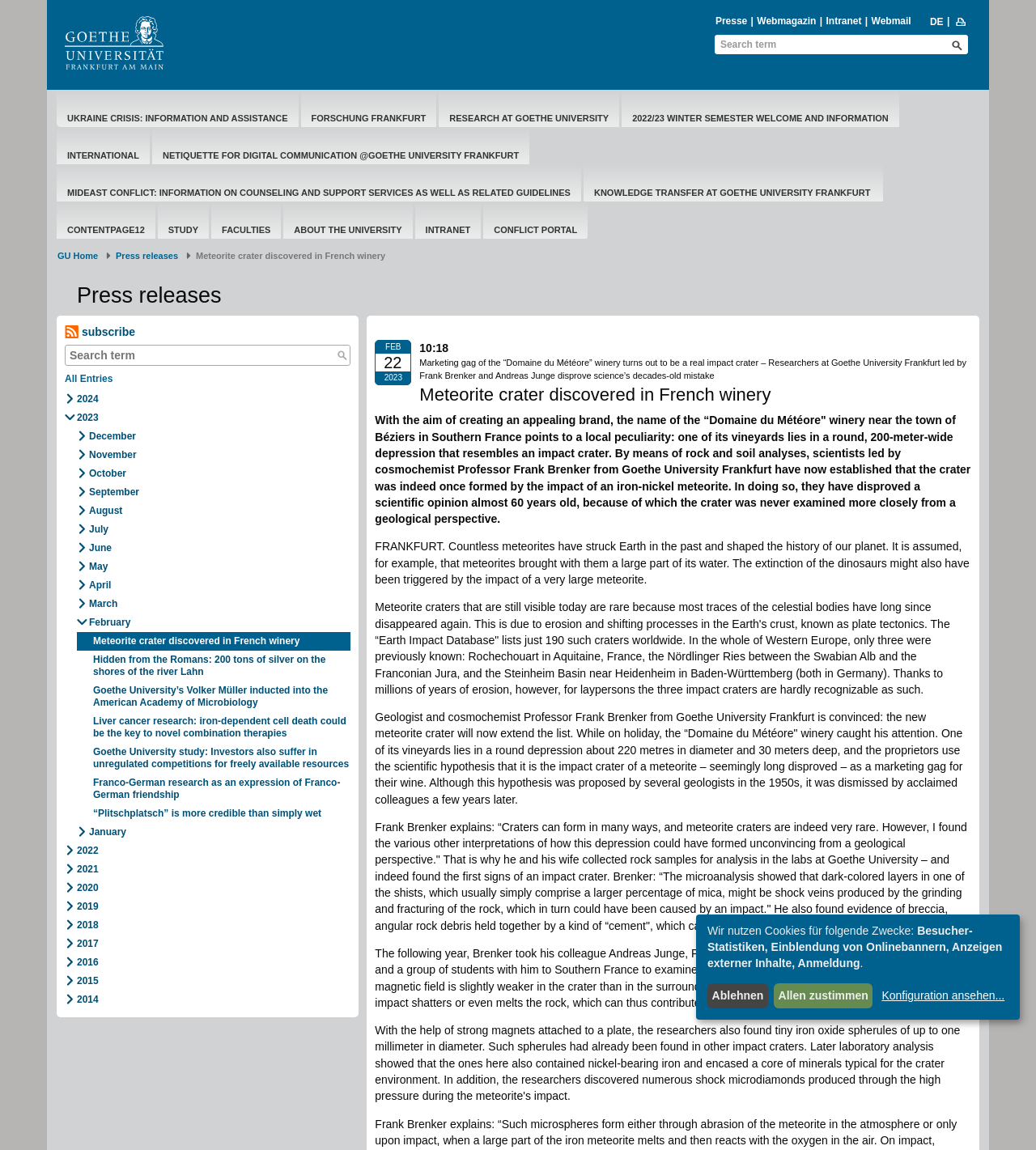How can users navigate to different years of press releases?
Provide a thorough and detailed answer to the question.

The calendar icons are located at the bottom of the 'Press releases' section, and they allow users to navigate to different years of press releases, such as 2024, 2023, and so on.